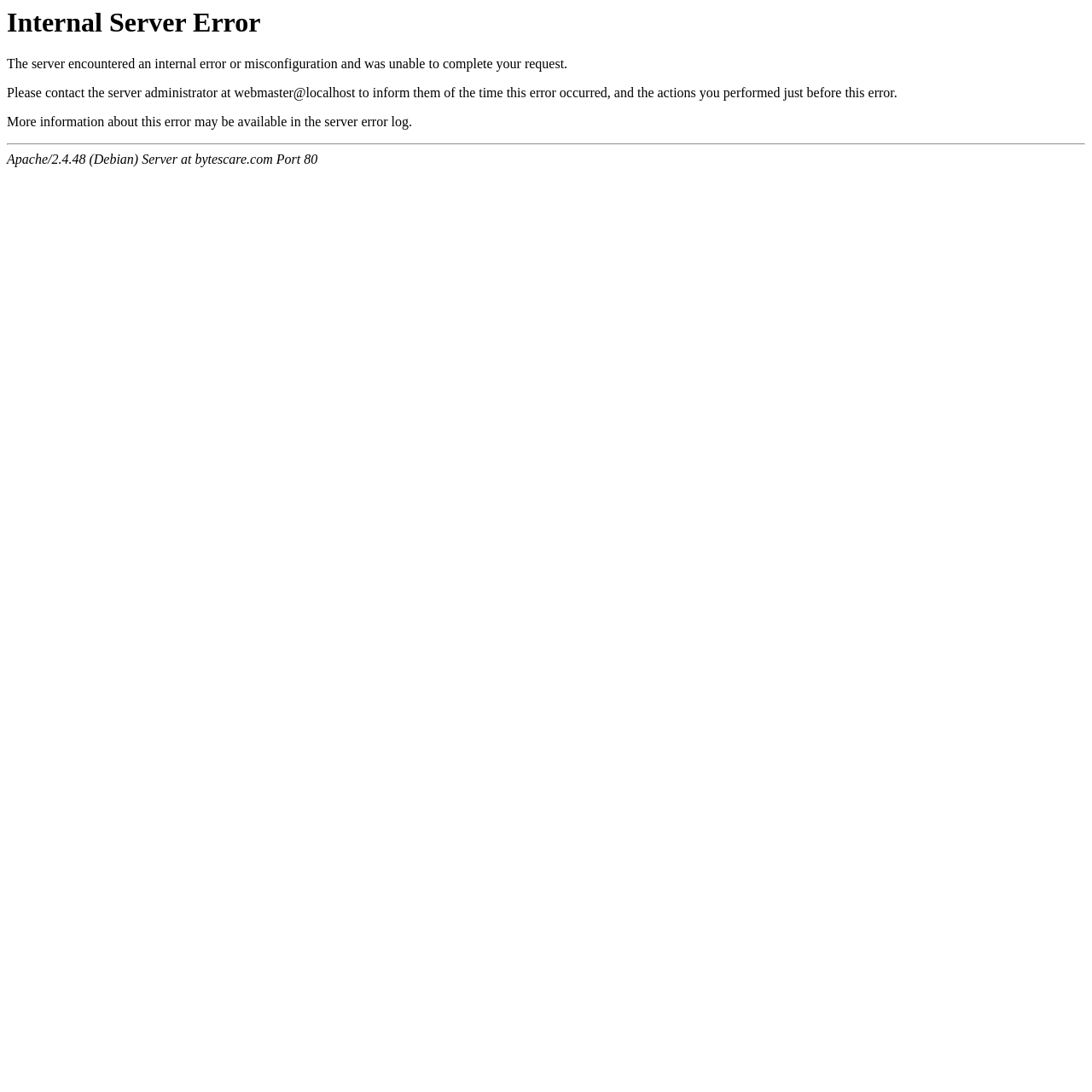Describe the entire webpage, focusing on both content and design.

The webpage displays an error message, "Internal Server Error", in a prominent heading at the top. Below the heading, there are three paragraphs of text that explain the error. The first paragraph states that the server encountered an internal error or misconfiguration and was unable to complete the request. The second paragraph provides instructions on how to report the error to the server administrator, including the contact email and the information to provide. The third paragraph mentions that more information about the error may be available in the server error log.

A horizontal separator line is placed below the three paragraphs of text, separating them from the information that follows. Below the separator line, there is a group of text that displays the server information, specifically the Apache server version and the domain name "bytescare.com" at port 80.